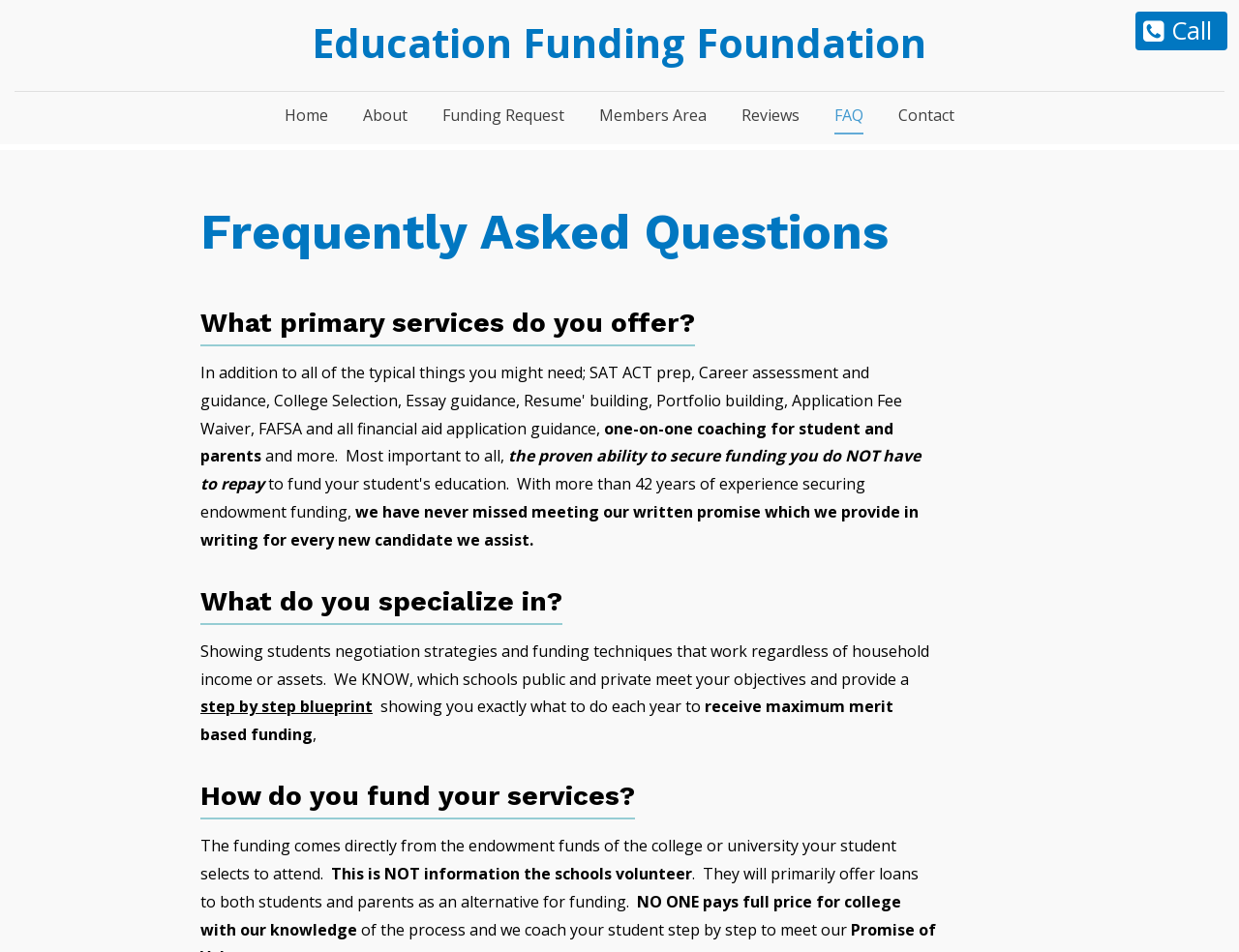Summarize the contents and layout of the webpage in detail.

The webpage is about Frequently Asked Questions (FAQ) related to the Education Funding Foundation. At the top, there is a header section with a link to the Education Funding Foundation, followed by a horizontal separator line. Below the separator, there is a navigation menu with links to different sections of the website, including Home, About, Funding Request, Members Area, Reviews, FAQ, and Contact. On the top right corner, there is a call icon with a link.

The main content of the webpage is divided into sections, each with a heading and a paragraph of text. The first section is titled "Frequently Asked Questions" and is located near the top of the page. The second section is titled "What primary services do you offer?" and is located below the navigation menu. This section describes the services offered by the Education Funding Foundation, including SAT ACT prep, career assessment, and college selection, among others.

The third section is titled "What do you specialize in?" and is located below the second section. This section explains that the foundation specializes in showing students negotiation strategies and funding techniques that work regardless of household income or assets. There is also a link to a "step by step blueprint" within this section.

The final section is titled "How do you fund your services?" and is located at the bottom of the page.